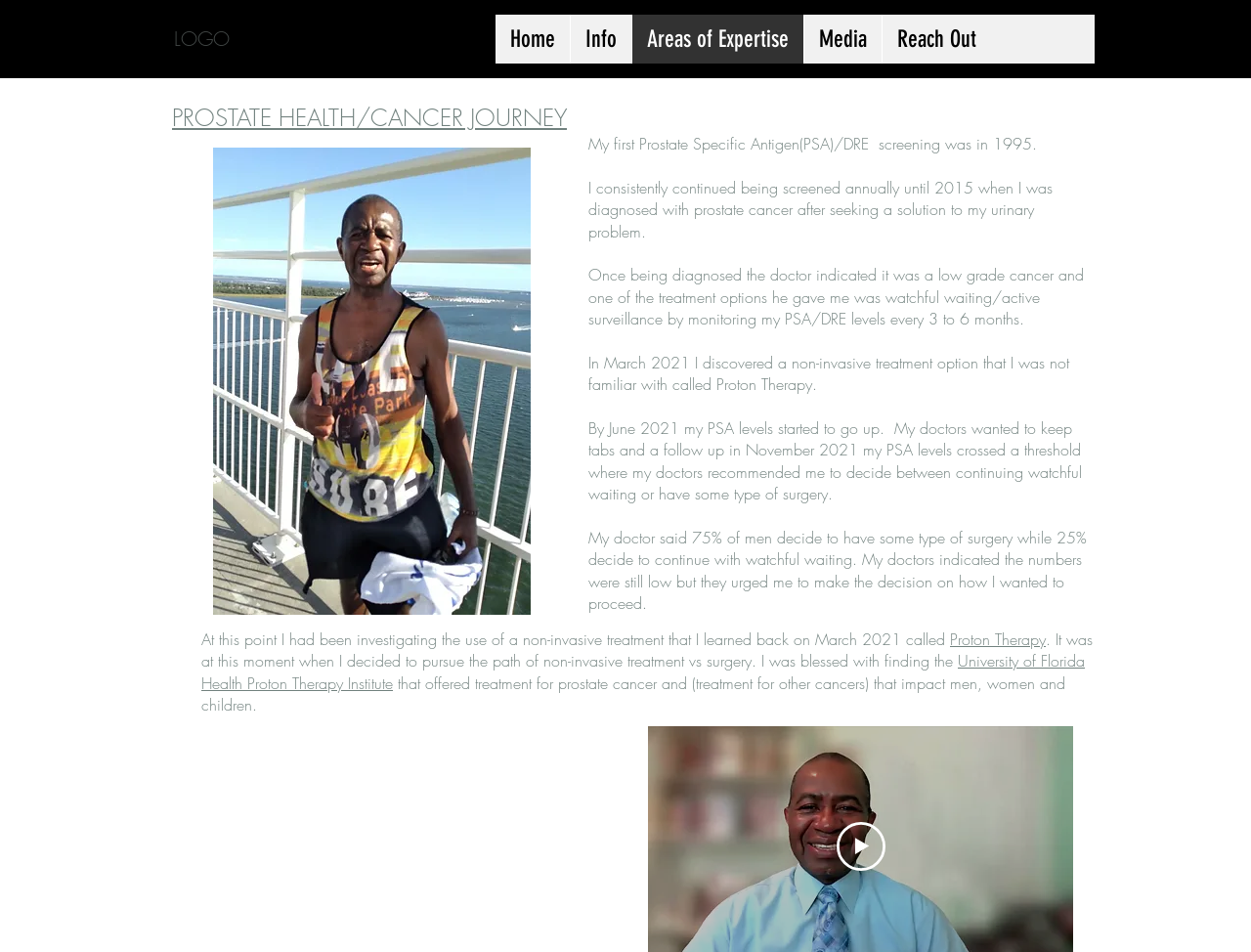Please specify the bounding box coordinates of the clickable section necessary to execute the following command: "Learn more about Proton Therapy".

[0.759, 0.66, 0.836, 0.683]